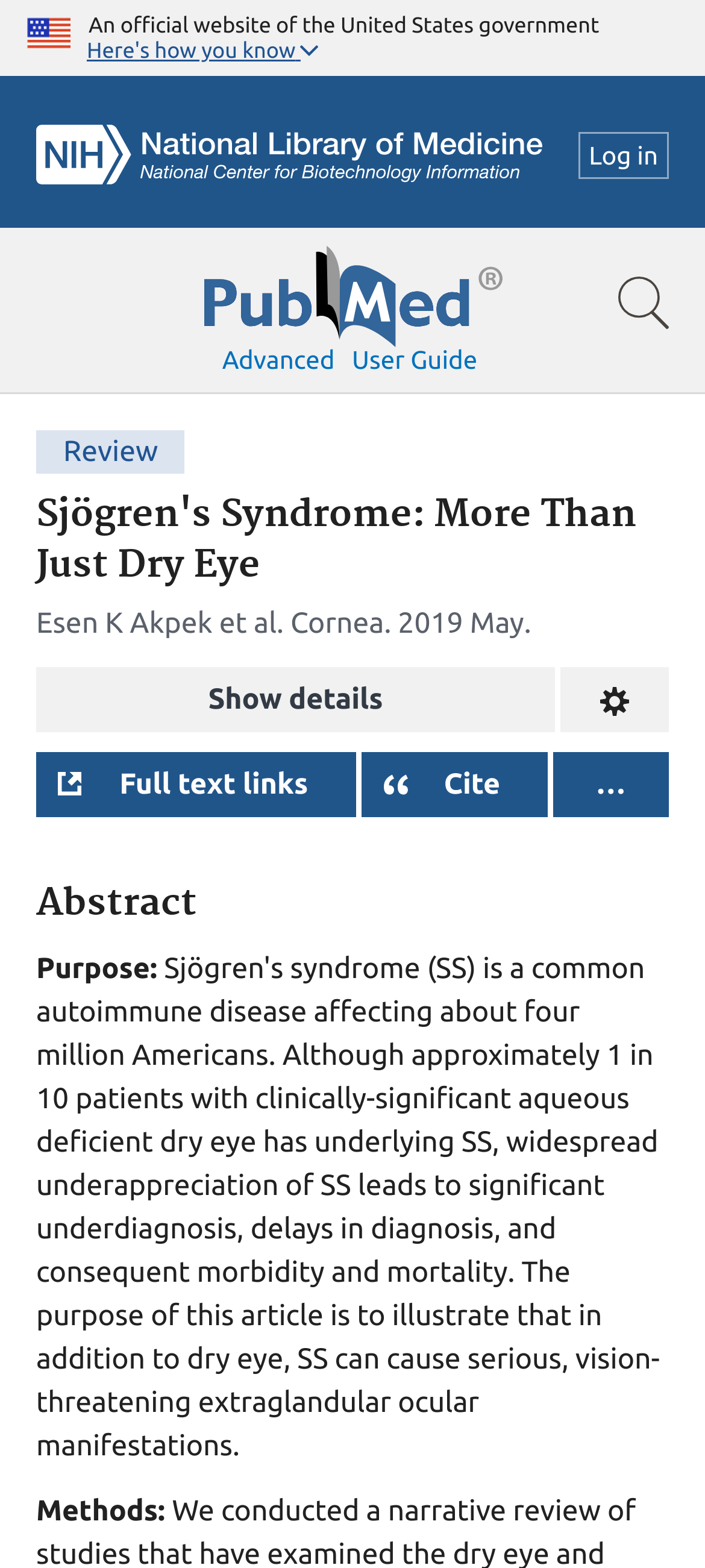Locate the bounding box of the UI element based on this description: "Log in". Provide four float numbers between 0 and 1 as [left, top, right, bottom].

[0.82, 0.084, 0.949, 0.114]